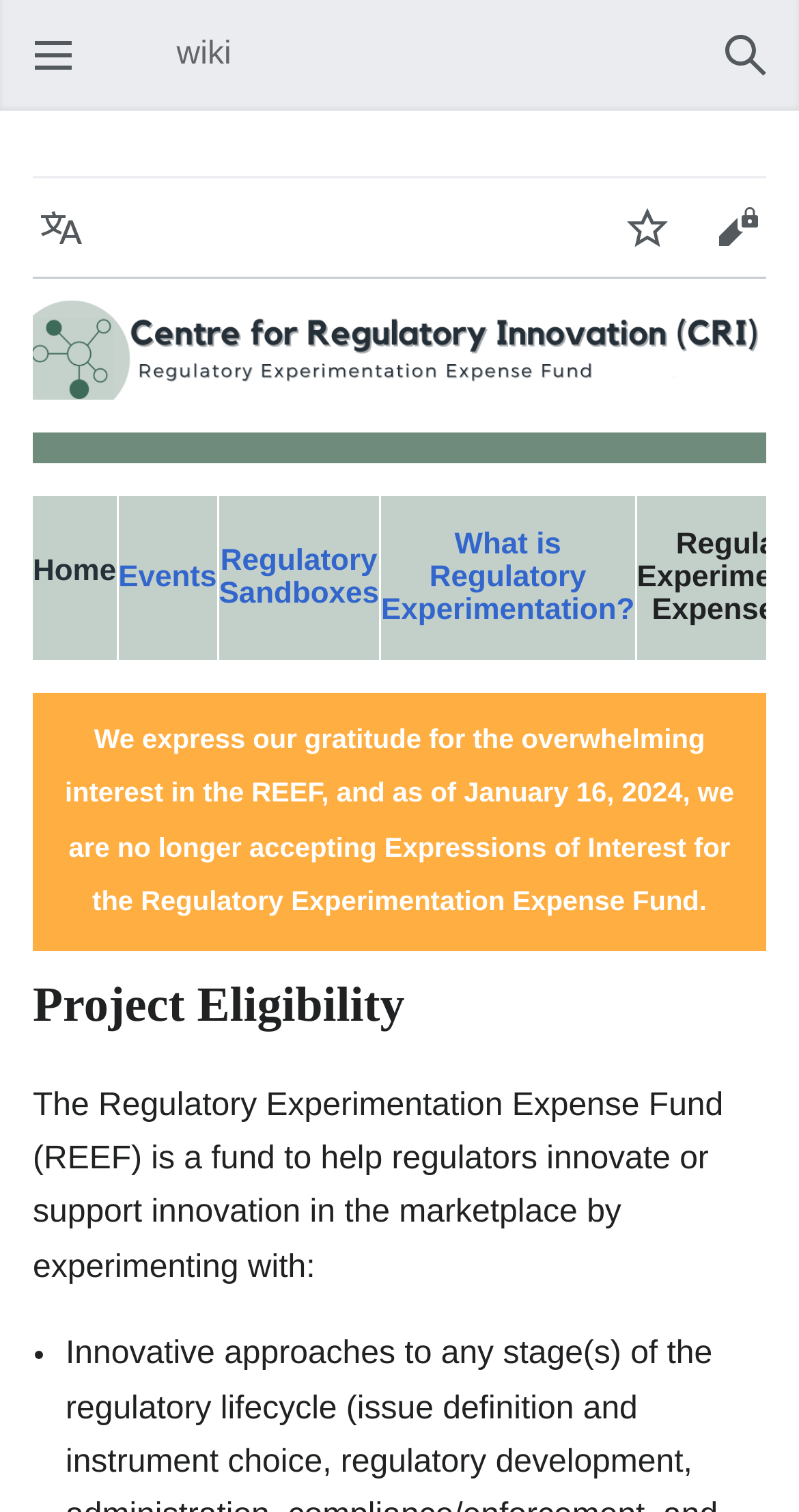Explain the features and main sections of the webpage comprehensively.

The webpage is about the Regulatory Experimentation Expense Fund (REEF) - wiki. At the top left corner, there is a button to open the main menu. Next to it, there is a label with the same text. On the top right side, there is a navigation section for user navigation, which includes buttons for searching, changing language, watching, and editing.

Below the navigation section, there is a link that spans the entire width of the page. Underneath, there is a table with multiple grid cells, each containing a link to a different page, including Home, Events, Regulatory Sandboxes, and What is Regulatory Experimentation?. These links are arranged horizontally across the page.

Further down, there is a static text block expressing gratitude for the interest in the REEF and announcing that they are no longer accepting expressions of interest as of January 16, 2024. Below this text, there is a heading titled "Project Eligibility". 

Underneath the heading, there is another static text block describing the purpose of the REEF, which is to help regulators innovate or support innovation in the marketplace by experimenting with certain aspects. This text is followed by a list, indicated by a bullet point, but the list content is not specified.